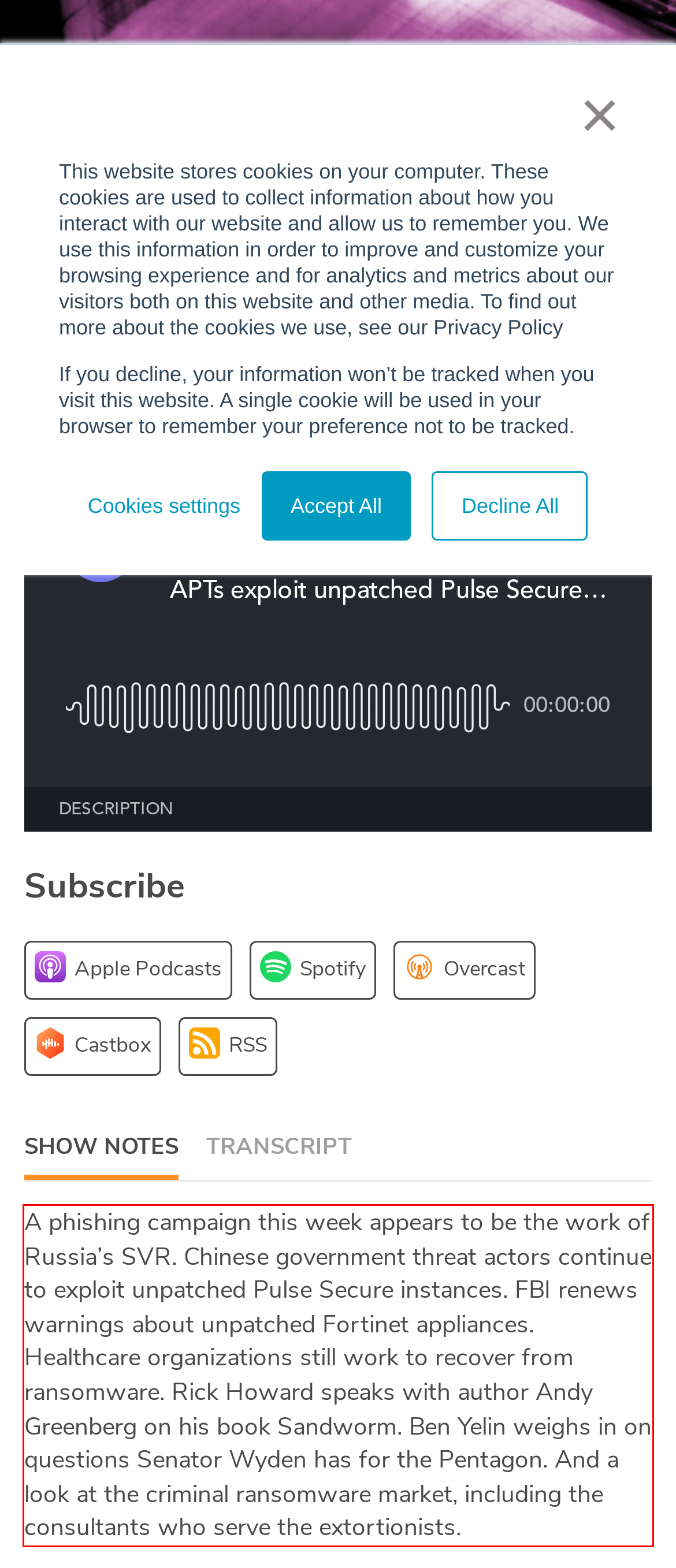Identify the text inside the red bounding box in the provided webpage screenshot and transcribe it.

A phishing campaign this week appears to be the work of Russia’s SVR. Chinese government threat actors continue to exploit unpatched Pulse Secure instances. FBI renews warnings about unpatched Fortinet appliances. Healthcare organizations still work to recover from ransomware. Rick Howard speaks with author Andy Greenberg on his book Sandworm. Ben Yelin weighs in on questions Senator Wyden has for the Pentagon. And a look at the criminal ransomware market, including the consultants who serve the extortionists.